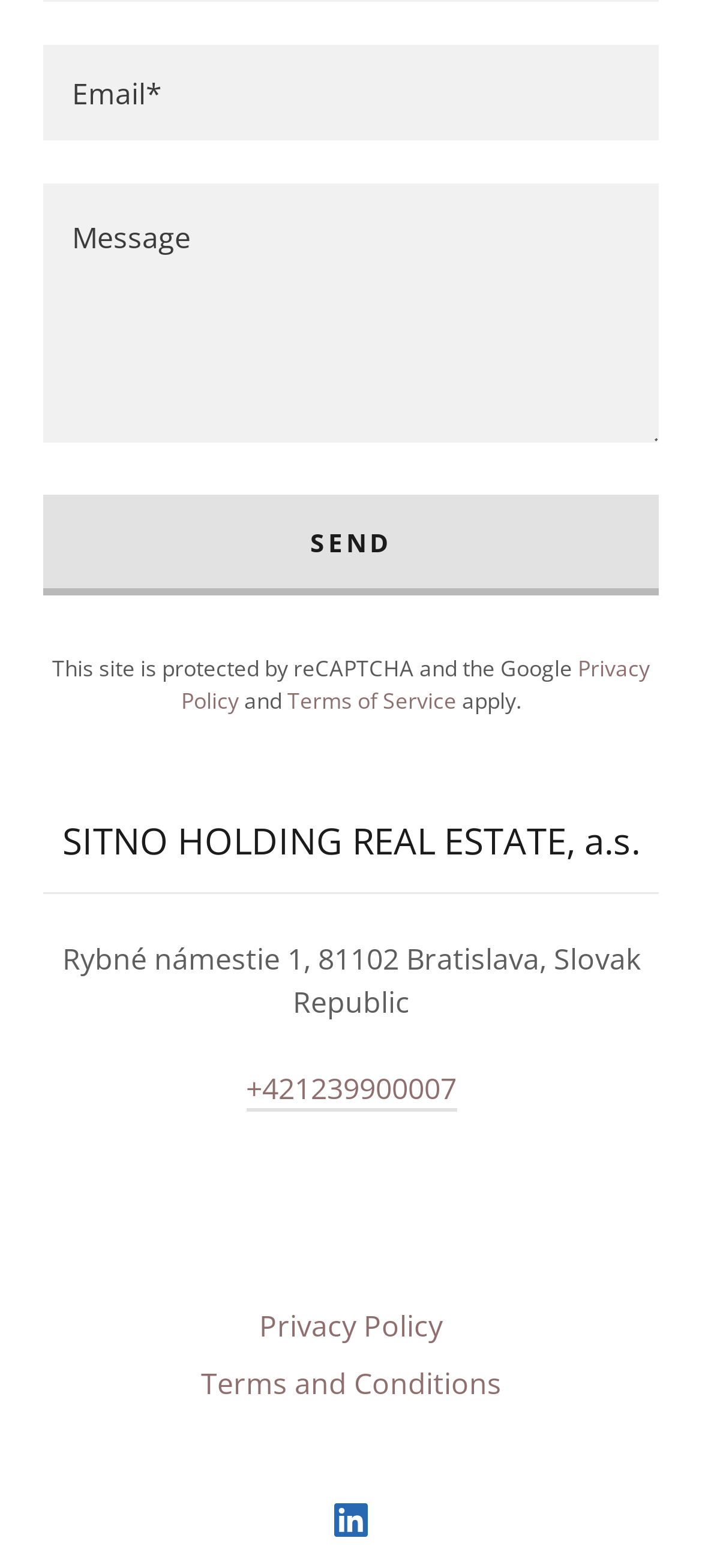Kindly respond to the following question with a single word or a brief phrase: 
What is the company name?

SITNO HOLDING REAL ESTATE, a.s.